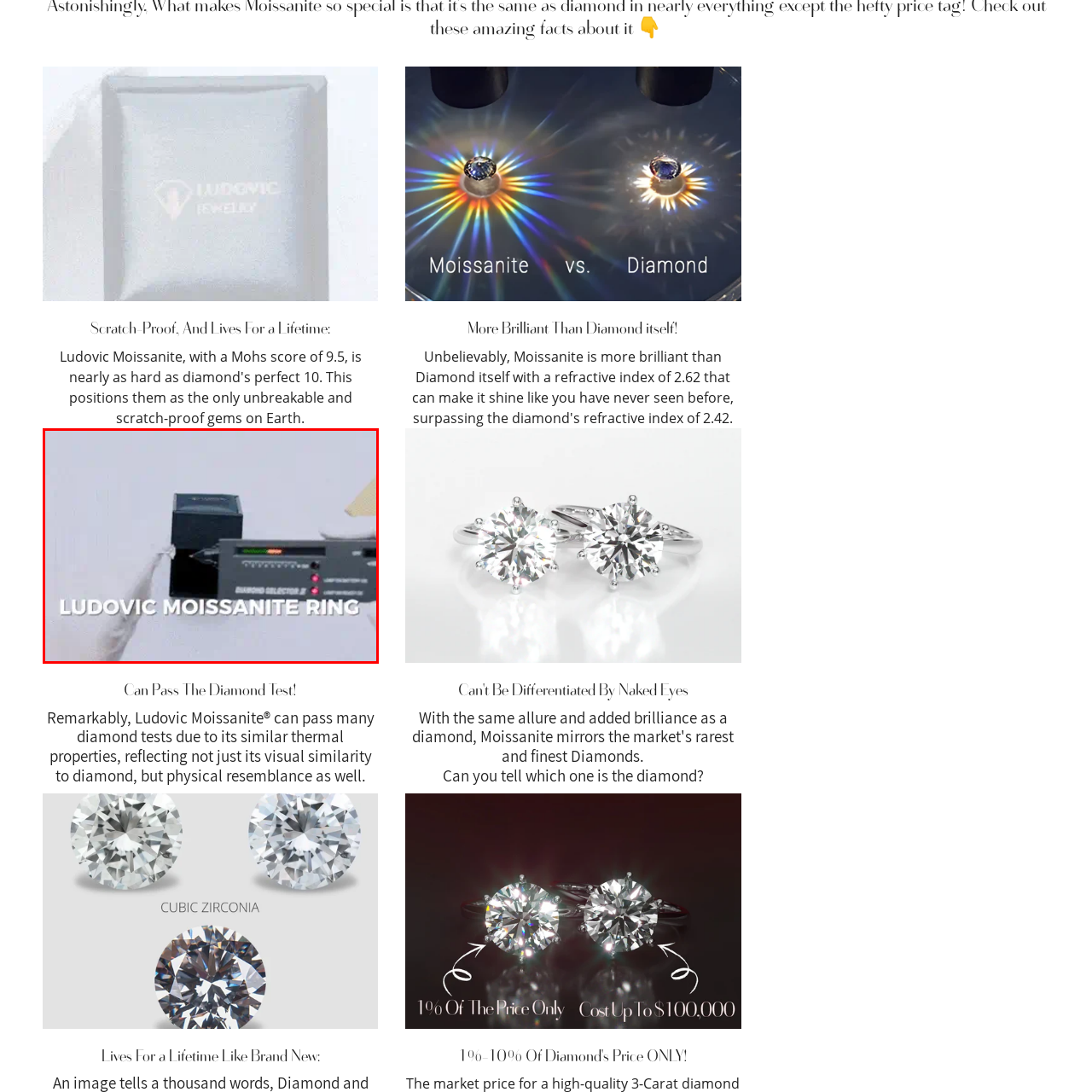Generate a comprehensive caption for the picture highlighted by the red outline.

The image features a Ludovic Moissanite ring being tested with a diamond selector tool. The user, wearing gloves, is holding the instrument, which is showing indicators of the ring's properties. This demonstration highlights the exceptional qualities of Ludovic Moissanite, suggesting it can pass diamond tests due to its thermal similarities with natural diamonds. The context emphasizes that Moissanite not only mimics the visual allure of diamonds but also exhibits comparable physical characteristics, positioning it as a remarkable alternative for jewelry lovers.